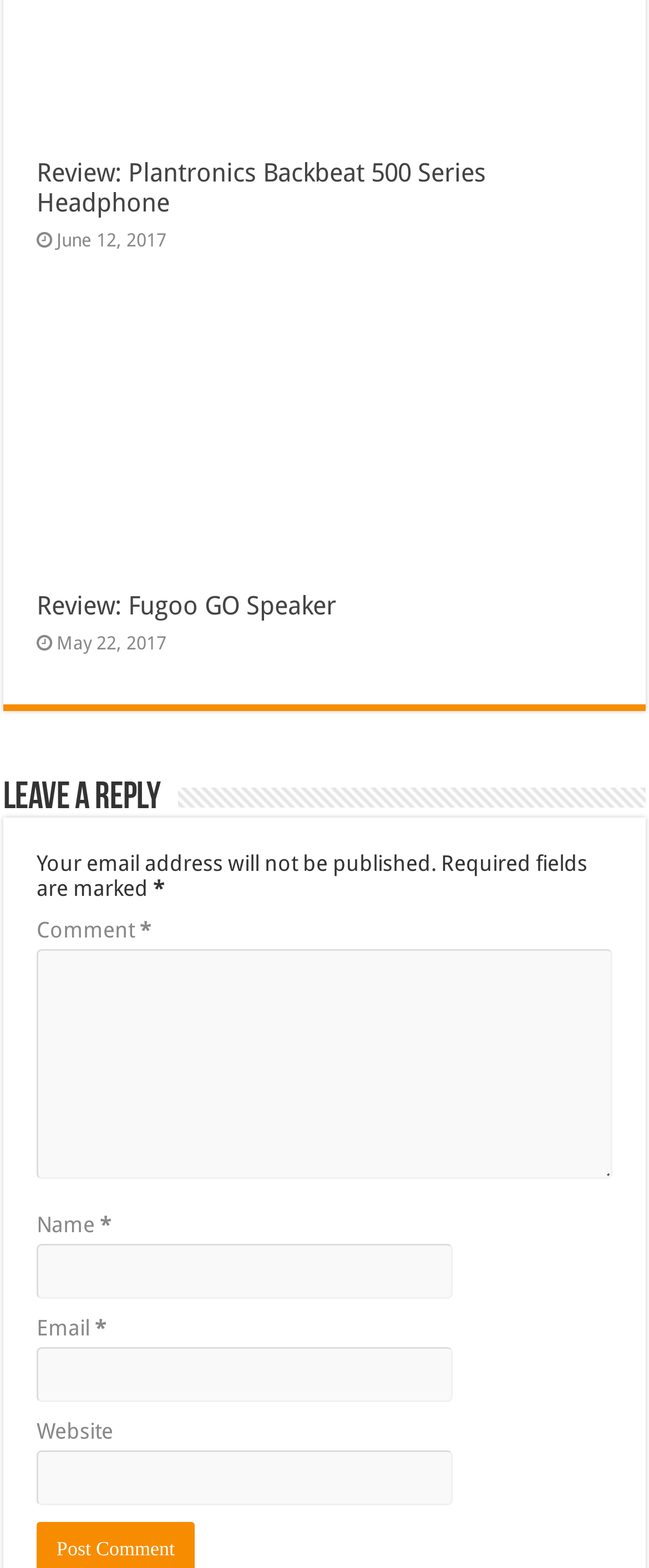Identify the bounding box coordinates for the UI element mentioned here: "parent_node: Comment * name="comment"". Provide the coordinates as four float values between 0 and 1, i.e., [left, top, right, bottom].

[0.056, 0.606, 0.944, 0.752]